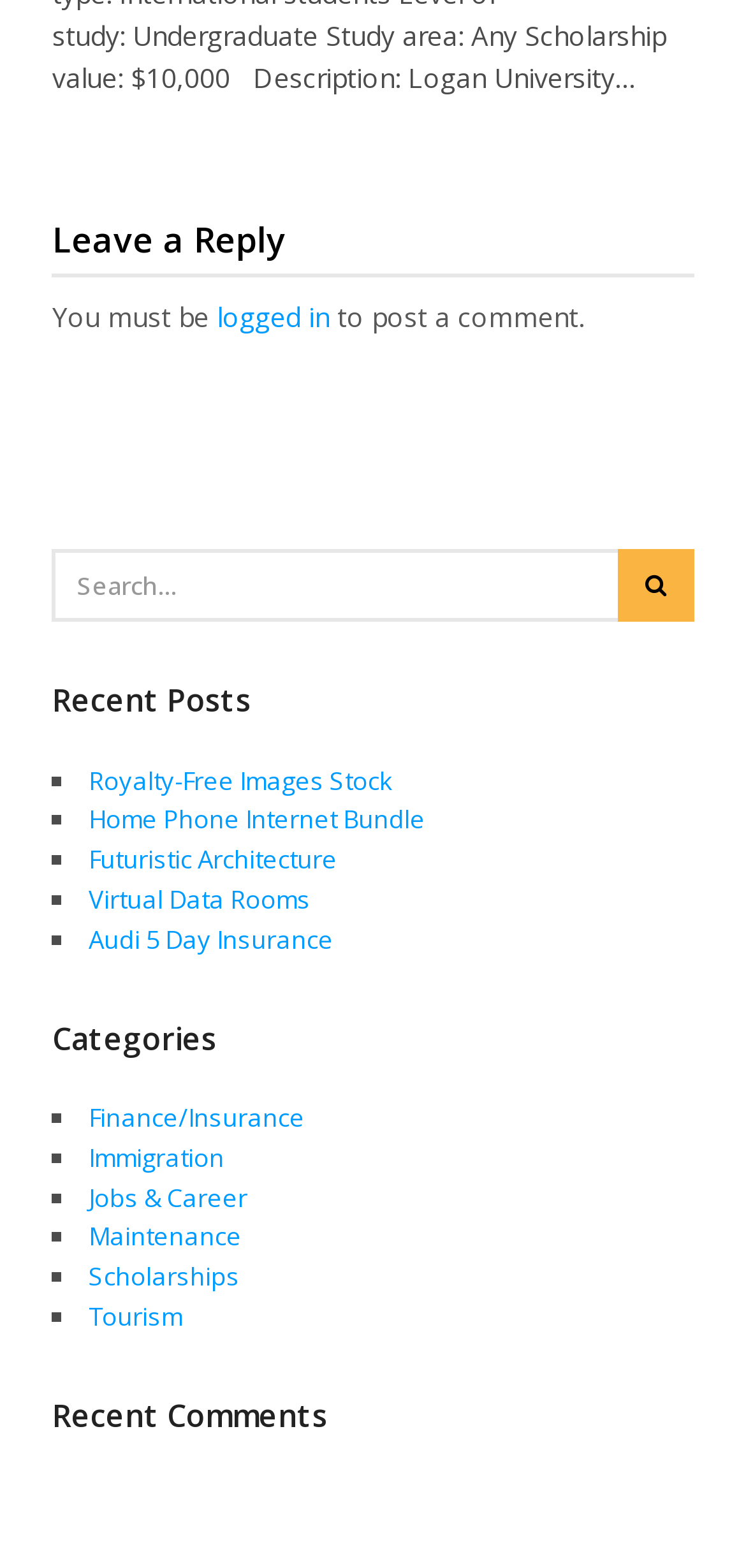Using the element description: "Virtual Data Rooms", determine the bounding box coordinates. The coordinates should be in the format [left, top, right, bottom], with values between 0 and 1.

[0.119, 0.562, 0.416, 0.584]